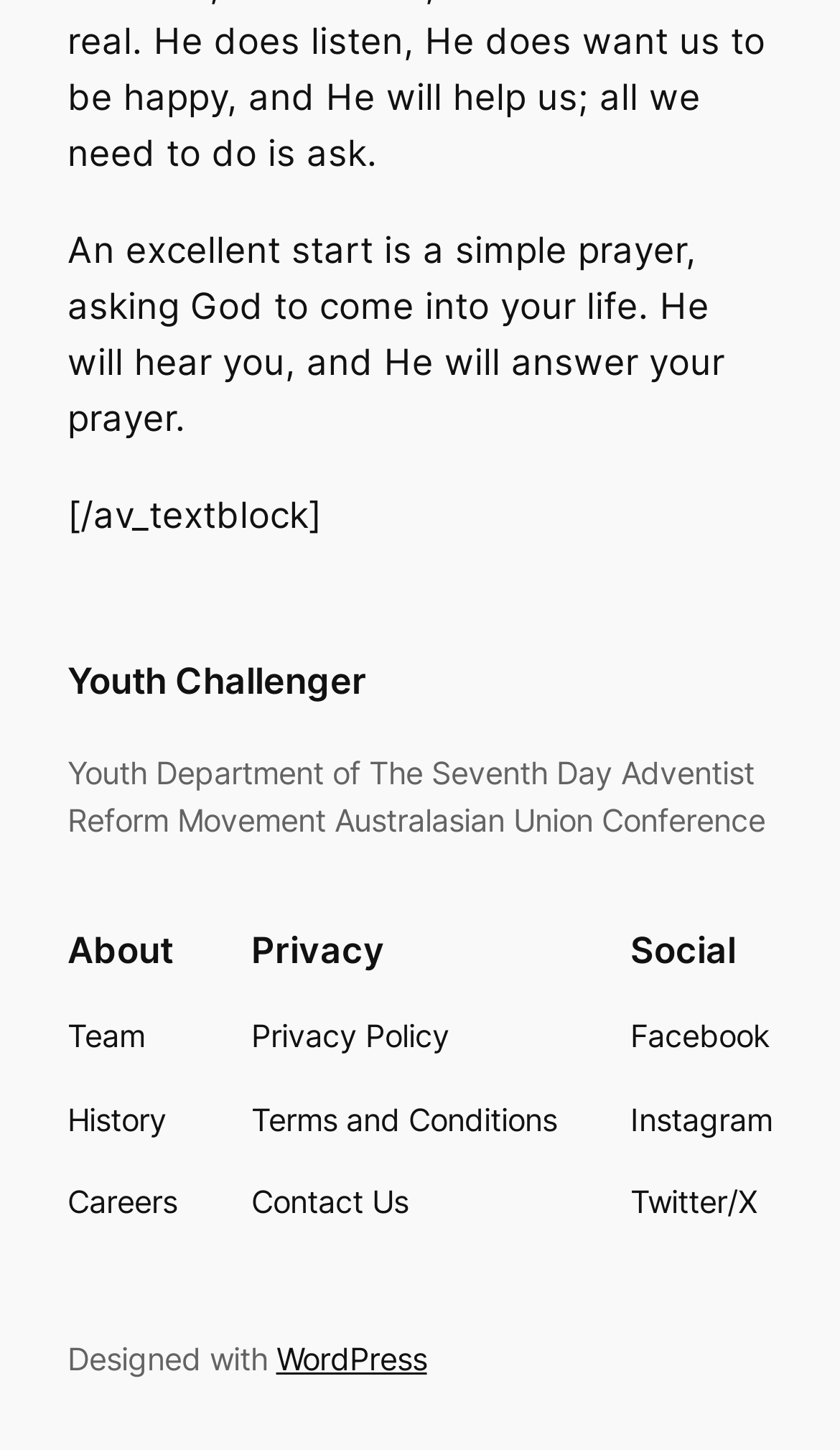Predict the bounding box of the UI element based on this description: "Privacy Policy".

None